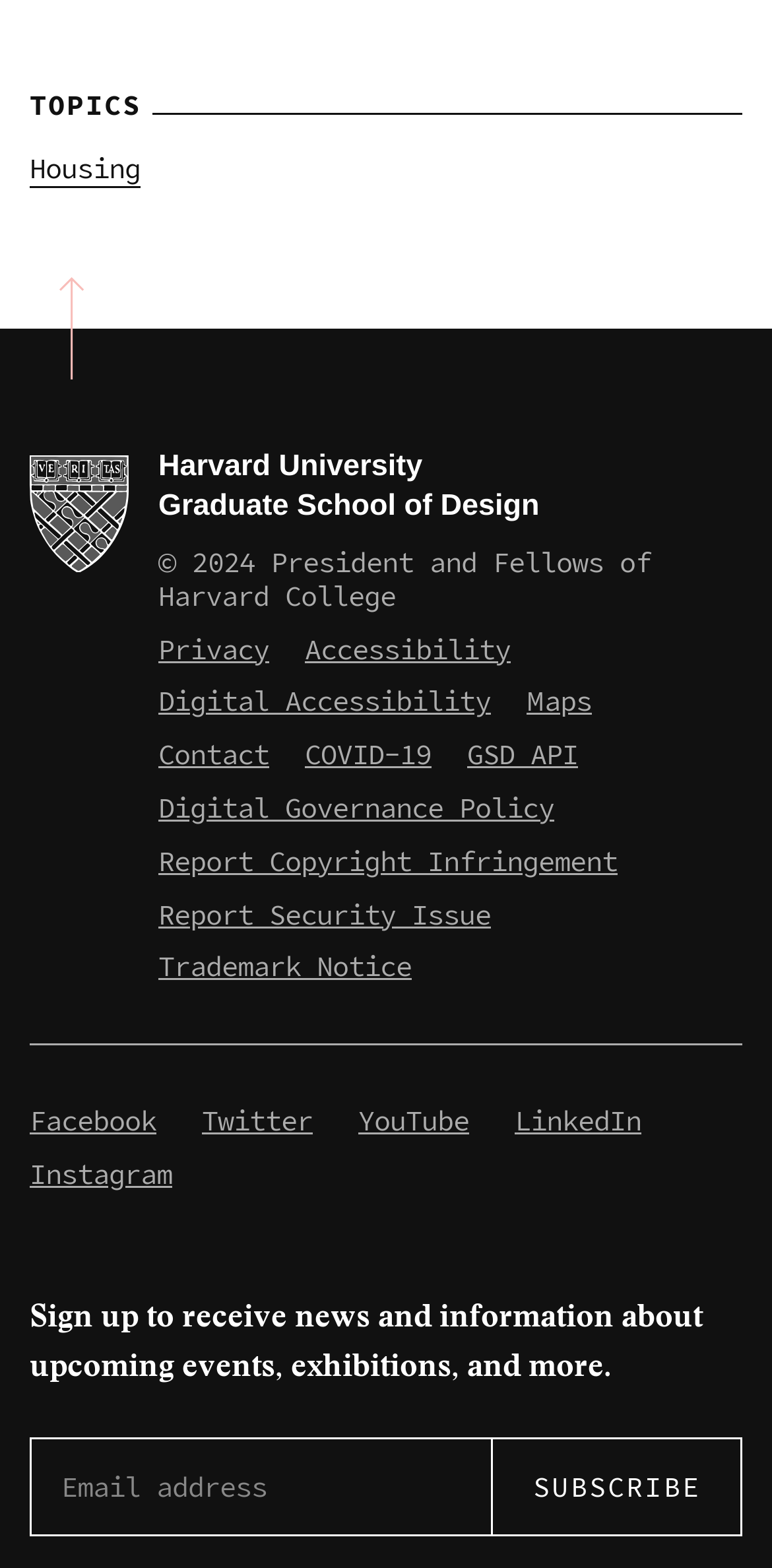What is the purpose of the textbox at the bottom of the page?
Using the image, provide a detailed and thorough answer to the question.

The purpose of the textbox at the bottom of the page is to allow users to subscribe to receive news and information about upcoming events, exhibitions, and more, as indicated by the surrounding text and the 'Subscribe' button.